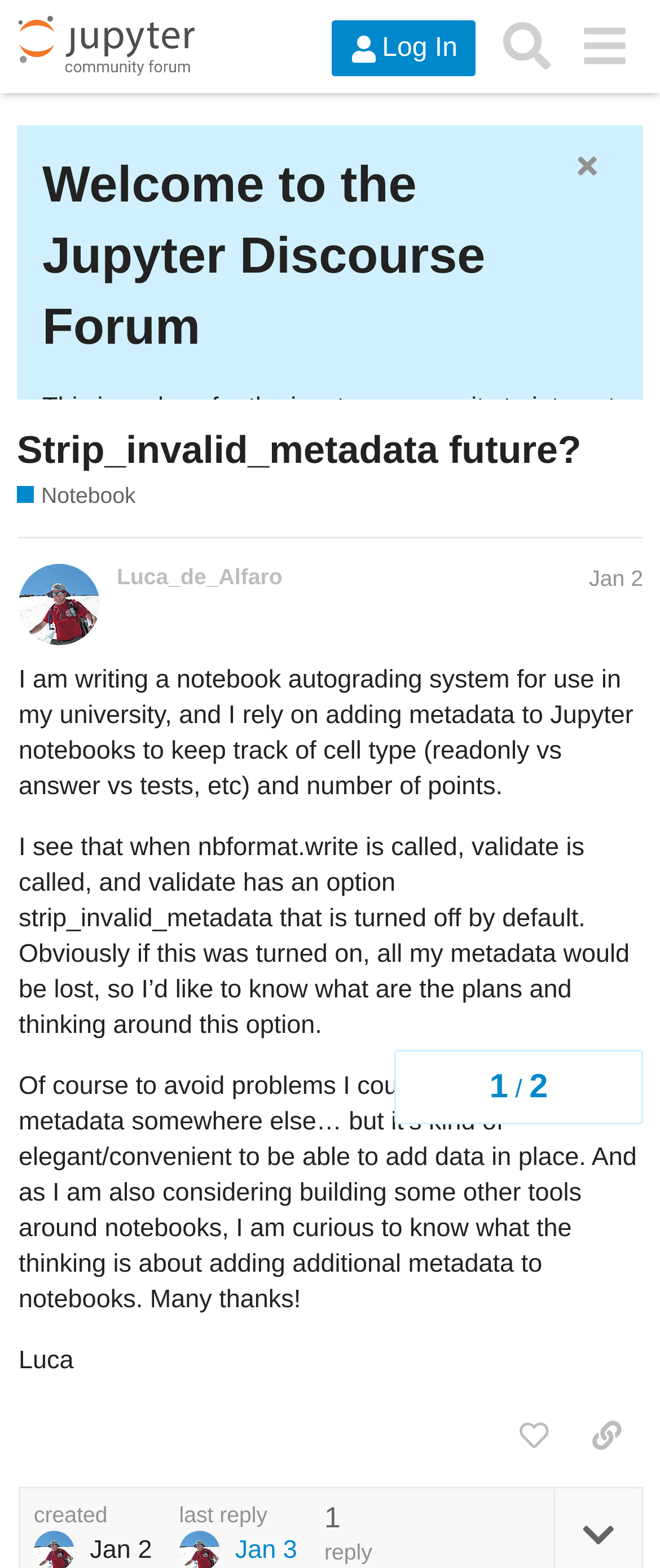Please indicate the bounding box coordinates for the clickable area to complete the following task: "Copy a link to this post to clipboard". The coordinates should be specified as four float numbers between 0 and 1, i.e., [left, top, right, bottom].

[0.864, 0.896, 0.974, 0.937]